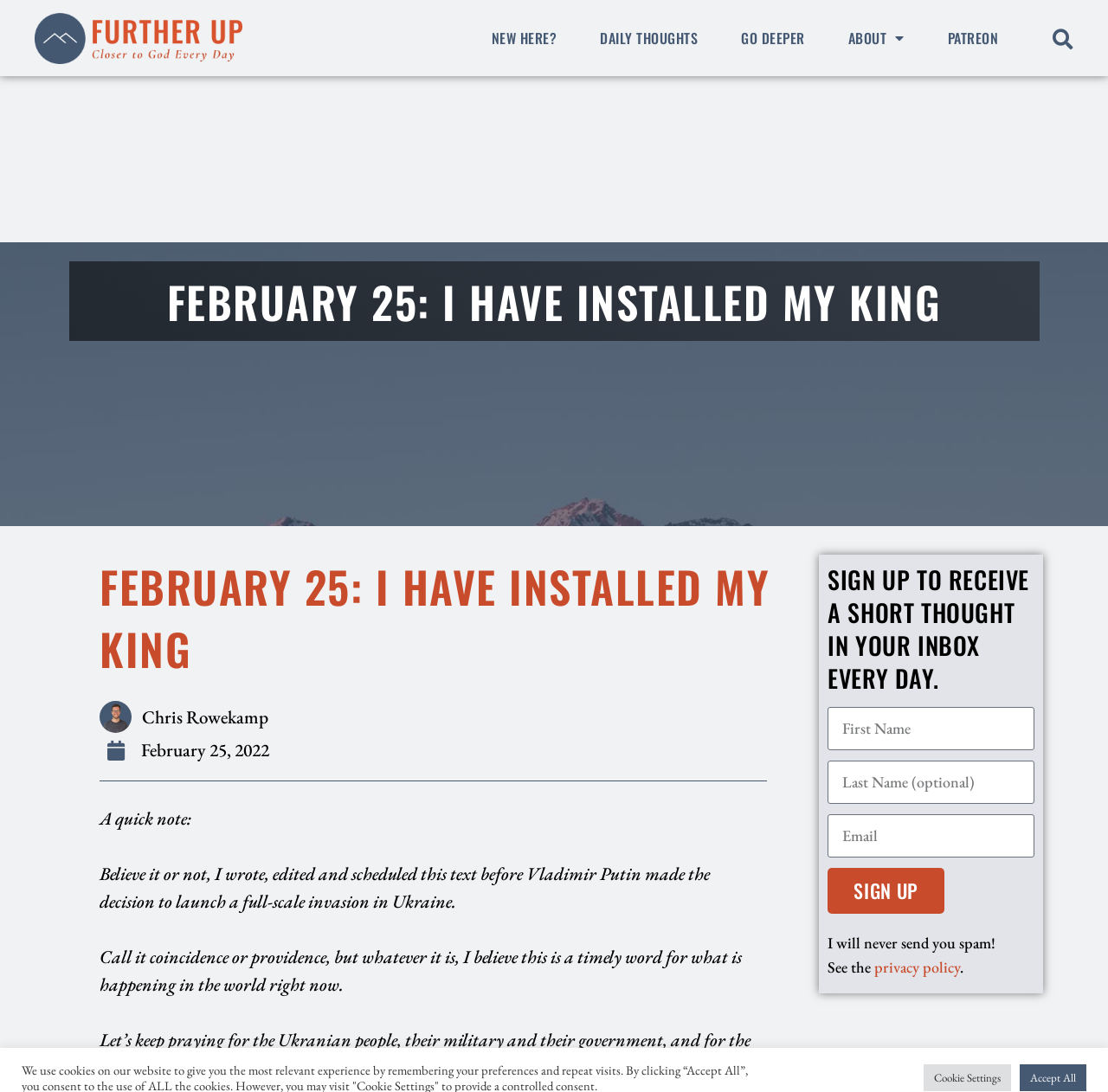What is the author's name? Using the information from the screenshot, answer with a single word or phrase.

Chris Rowekamp